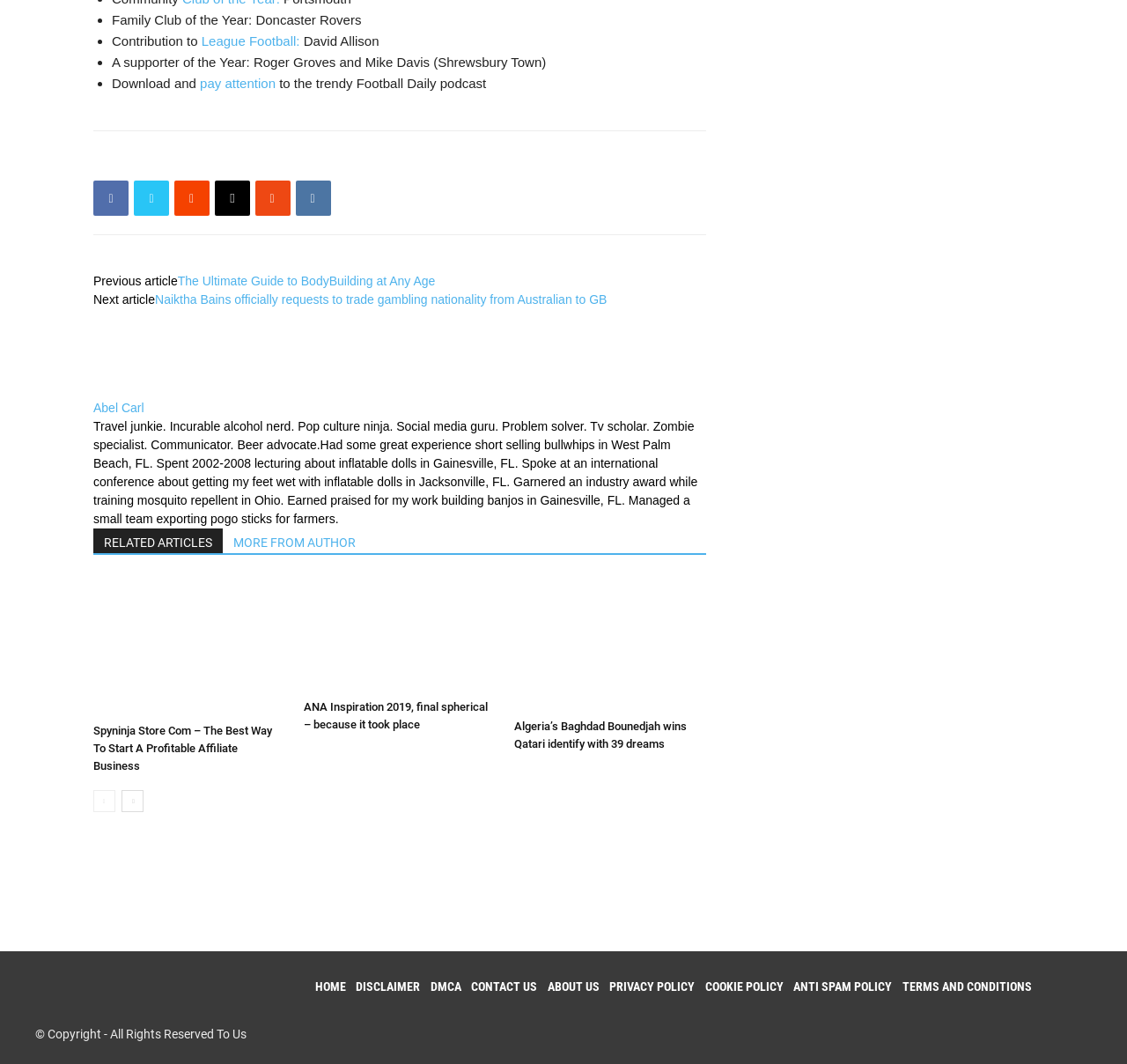What is the name of the Family Club of the Year?
Using the visual information, respond with a single word or phrase.

Doncaster Rovers